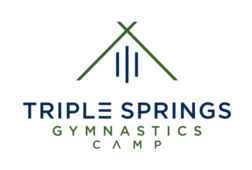Generate an in-depth description of the image you see.

The image features the logo of Triple Springs Gymnastics Camp, encompassing a modern and inviting design. The logo prominently displays the name "TRIPLE SPRINGS" in a bold, navy blue font, conveying strength and stability. Below the main title, "GYMNASTICS CAMP" is styled in a slightly smaller, green font, adding a touch of freshness and energy. 

The logo is topped with a minimalist depiction of a tent or a peak, illustrated in green, symbolizing outdoor adventure and a welcoming environment typical of a summer camp. The design elements suggest a focus on physical activity and community, making it clear that this camp is centered around gymnastics and related experiences. This logo effectively encapsulates the spirit of the camp, promoting a fun and engaging atmosphere for campers.